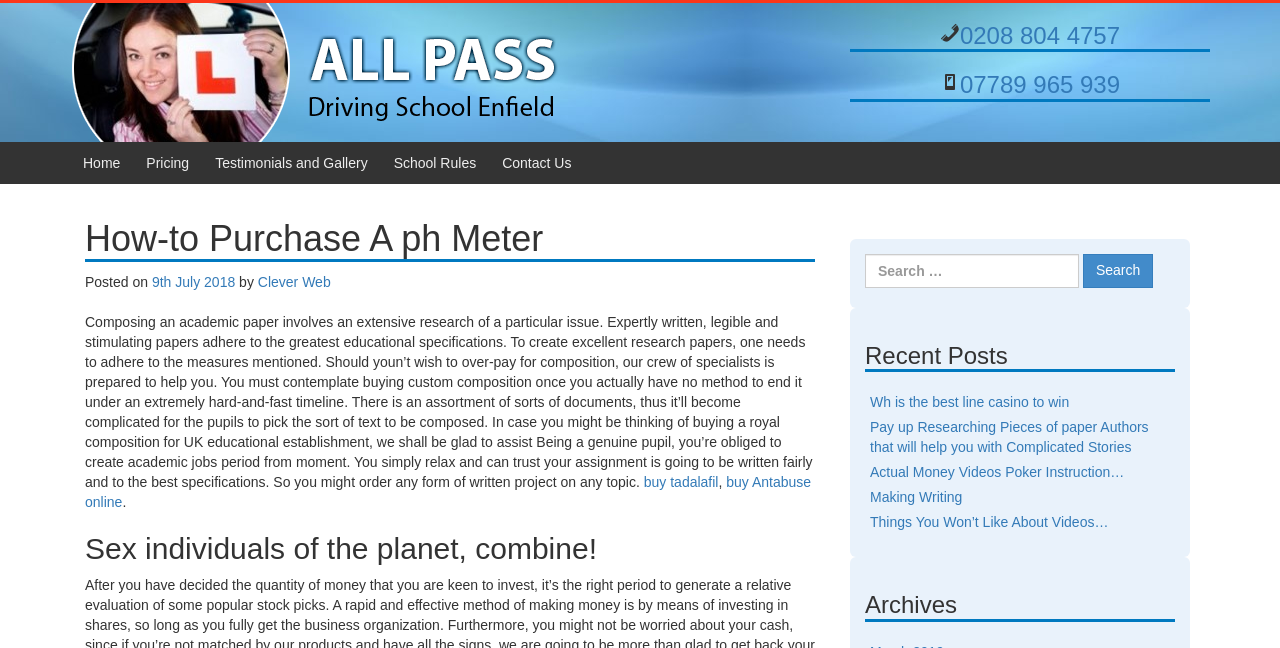Identify the bounding box coordinates of the area that should be clicked in order to complete the given instruction: "Search for something". The bounding box coordinates should be four float numbers between 0 and 1, i.e., [left, top, right, bottom].

[0.676, 0.392, 0.843, 0.444]